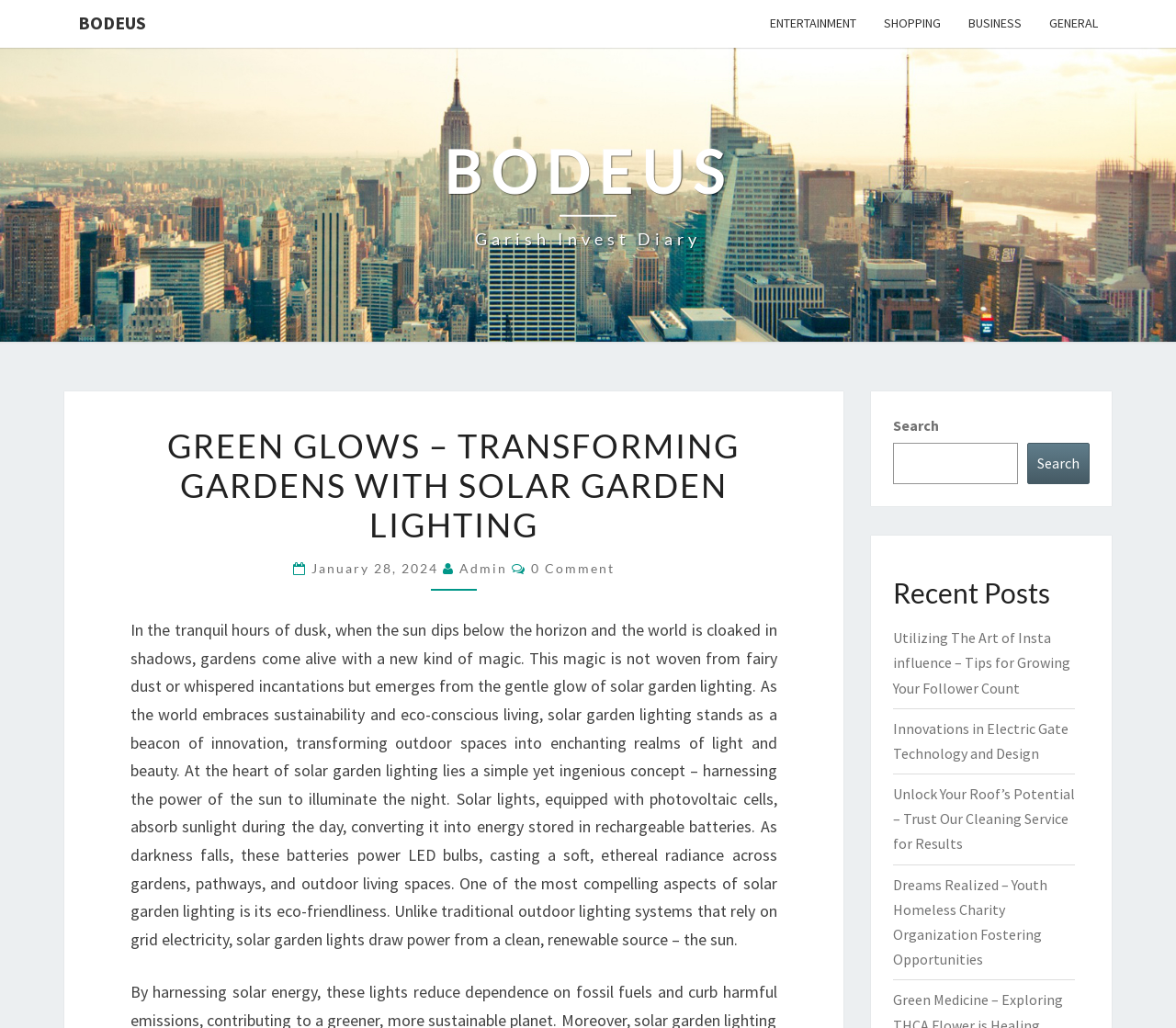How many recent posts are listed?
Please look at the screenshot and answer in one word or a short phrase.

4